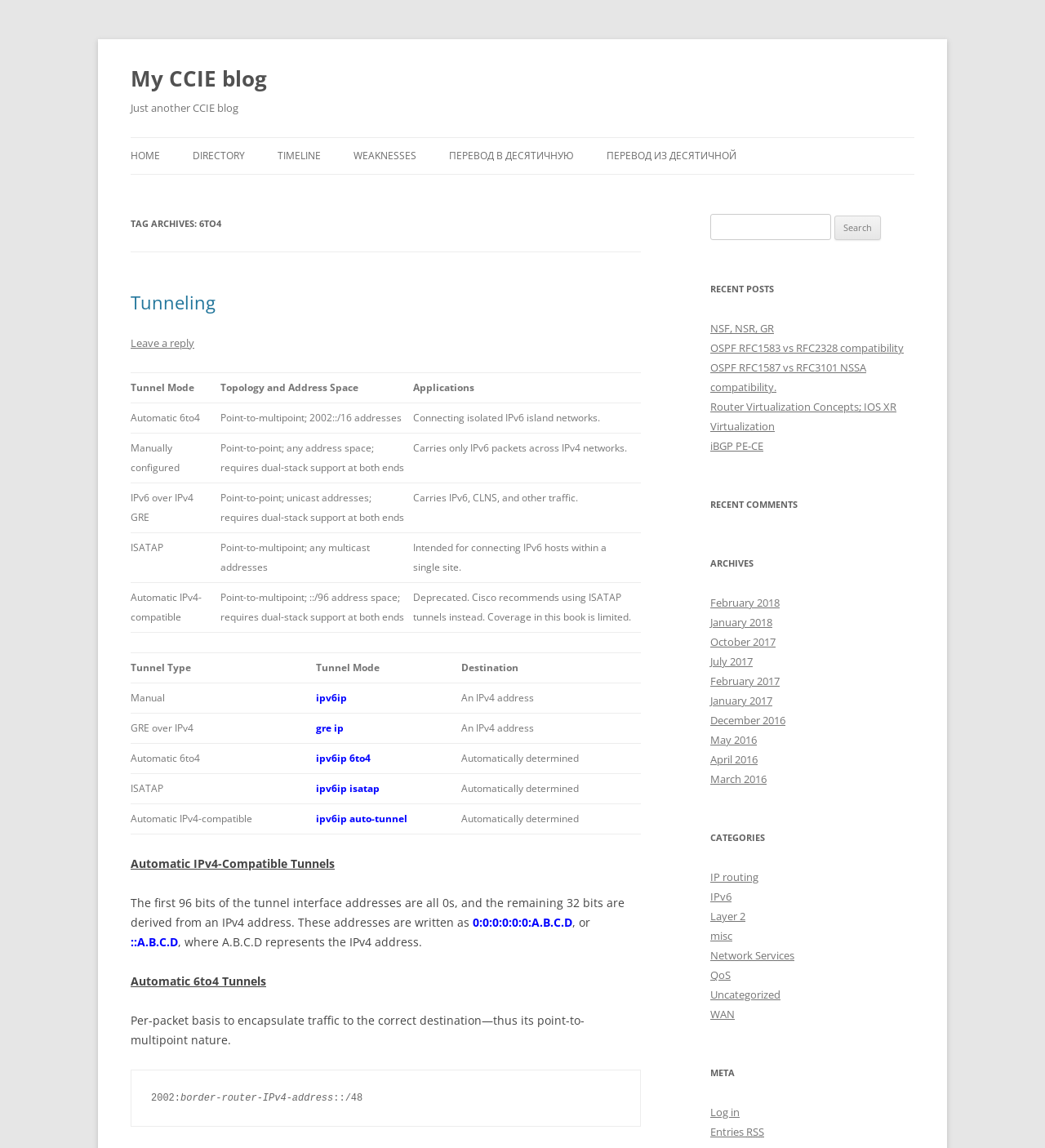How many rows are in the second table?
Give a detailed and exhaustive answer to the question.

The second table has five rows, each listing a different tunnel type with its corresponding tunnel mode and destination.